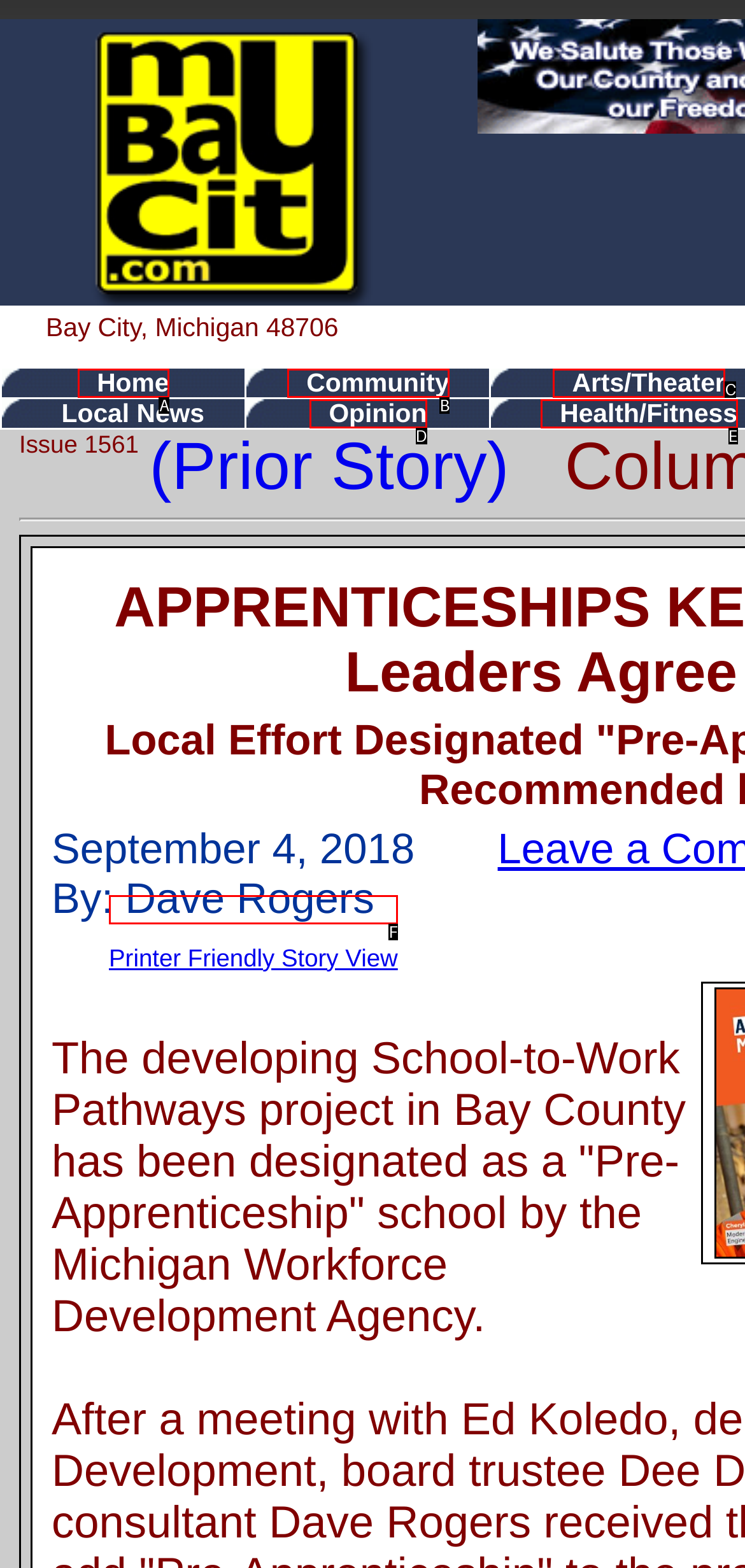Select the letter of the UI element that best matches: Opinion
Answer with the letter of the correct option directly.

D